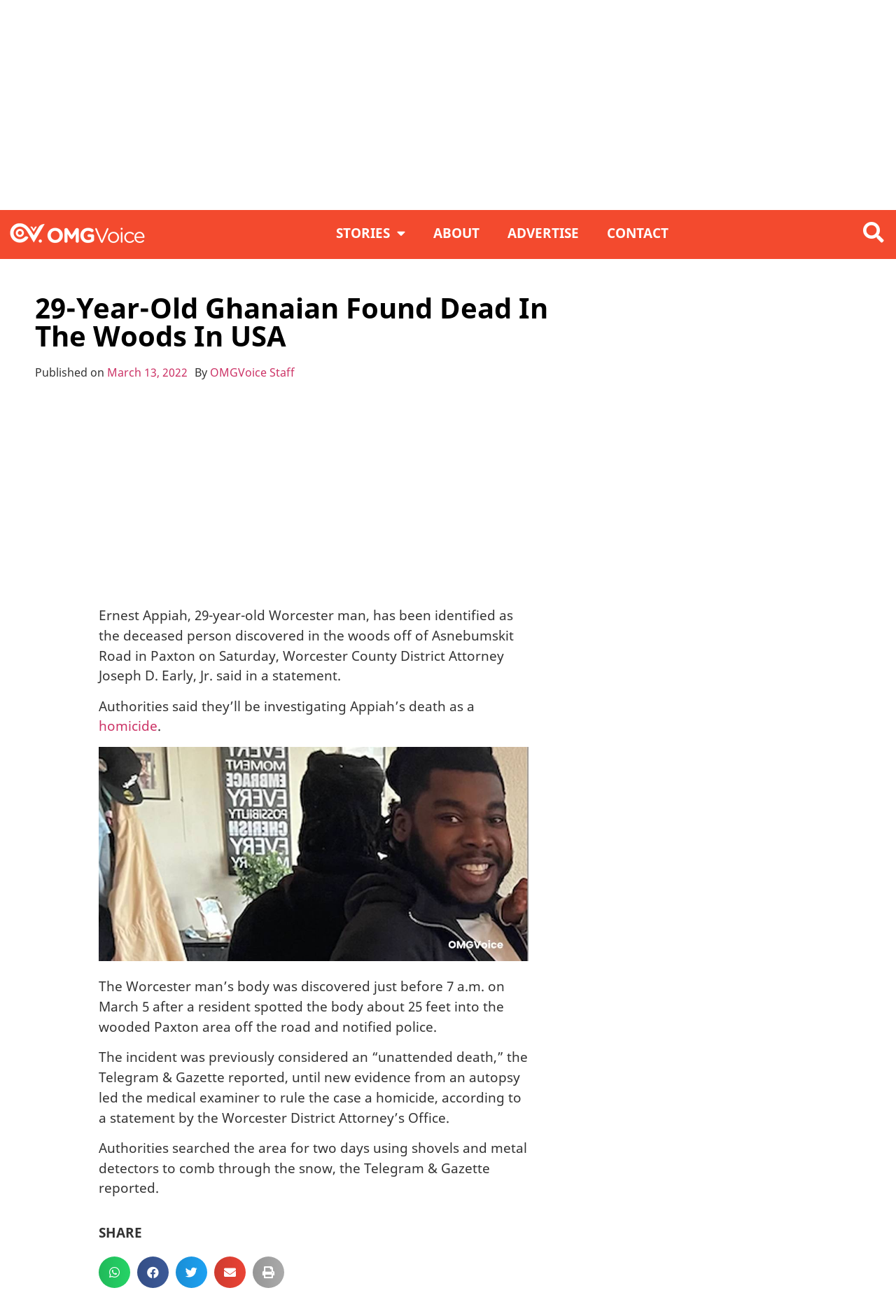Locate the bounding box coordinates of the clickable region to complete the following instruction: "Read the story about Ernest Appiah."

[0.039, 0.223, 0.661, 0.266]